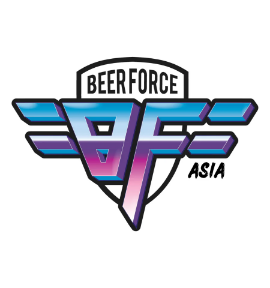Respond with a single word or phrase to the following question:
What is the theme of the grand opening announcement?

Celebratory